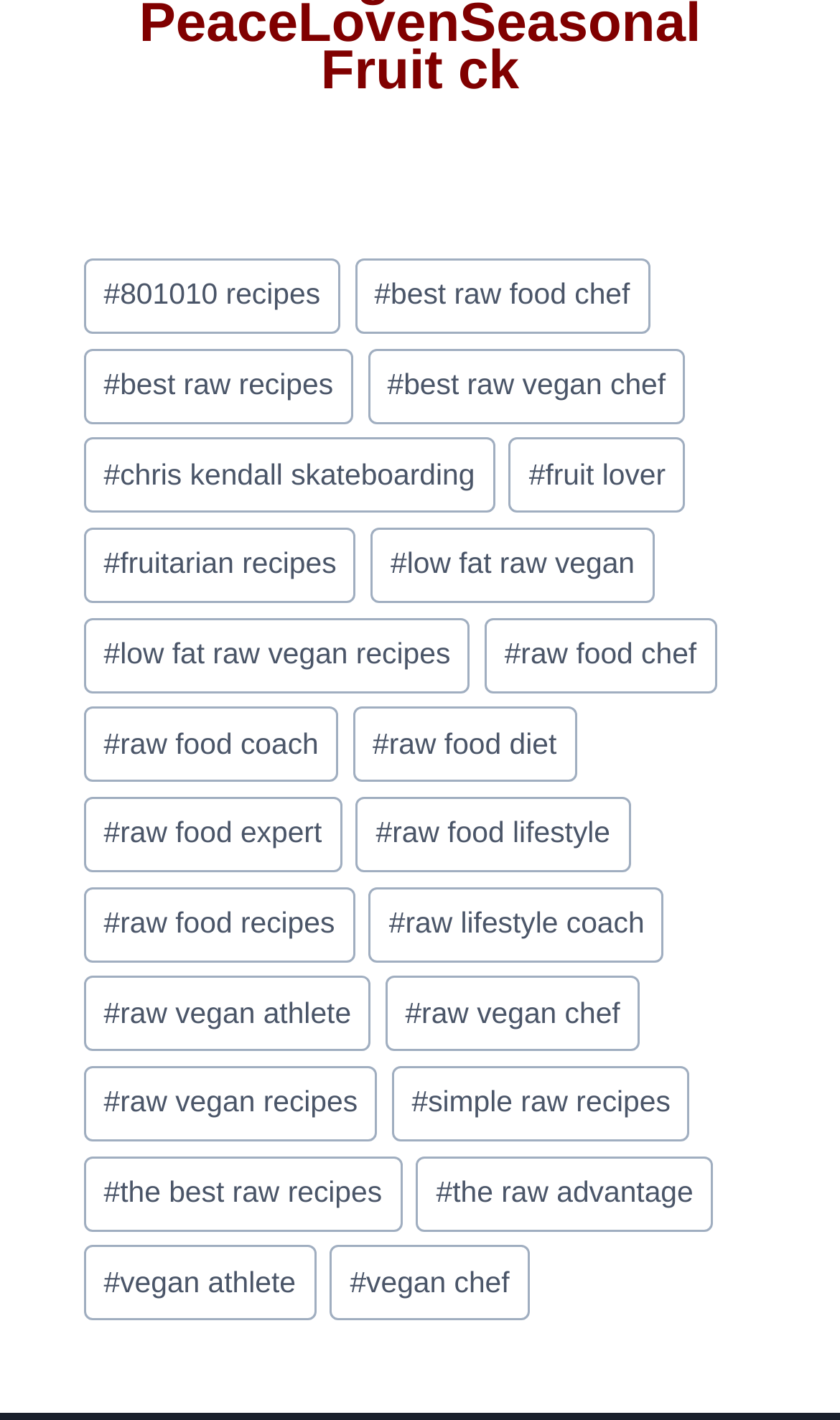What is the purpose of the links in the footer?
Please answer the question with as much detail and depth as you can.

The links in the footer section of the webpage are related to raw food, including recipes, chefs, and lifestyles. They seem to be categorized tags or keywords that users can click on to explore more content.